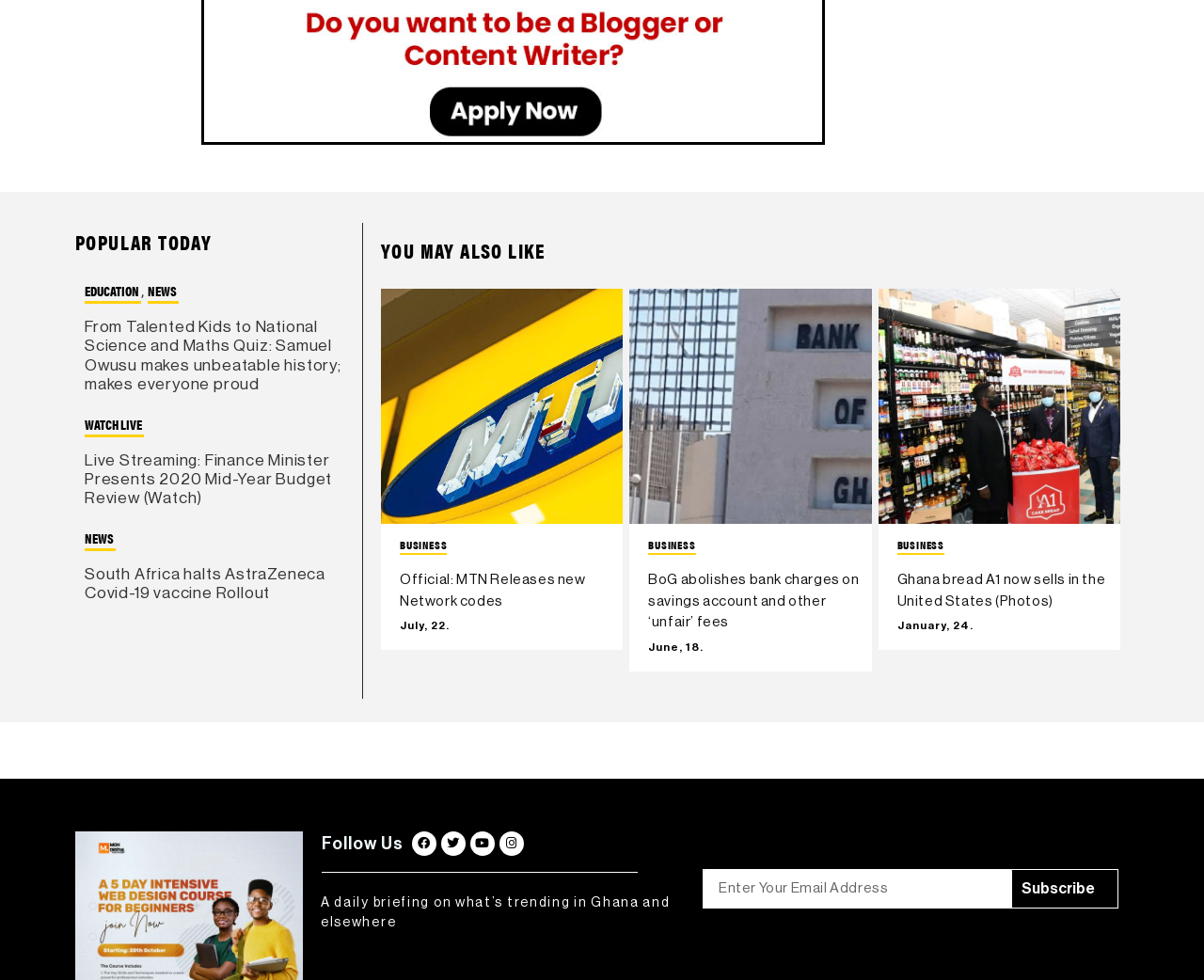Respond to the following query with just one word or a short phrase: 
What is the position of the 'WATCH LIVE' link relative to the 'EDUCATION' link?

Below